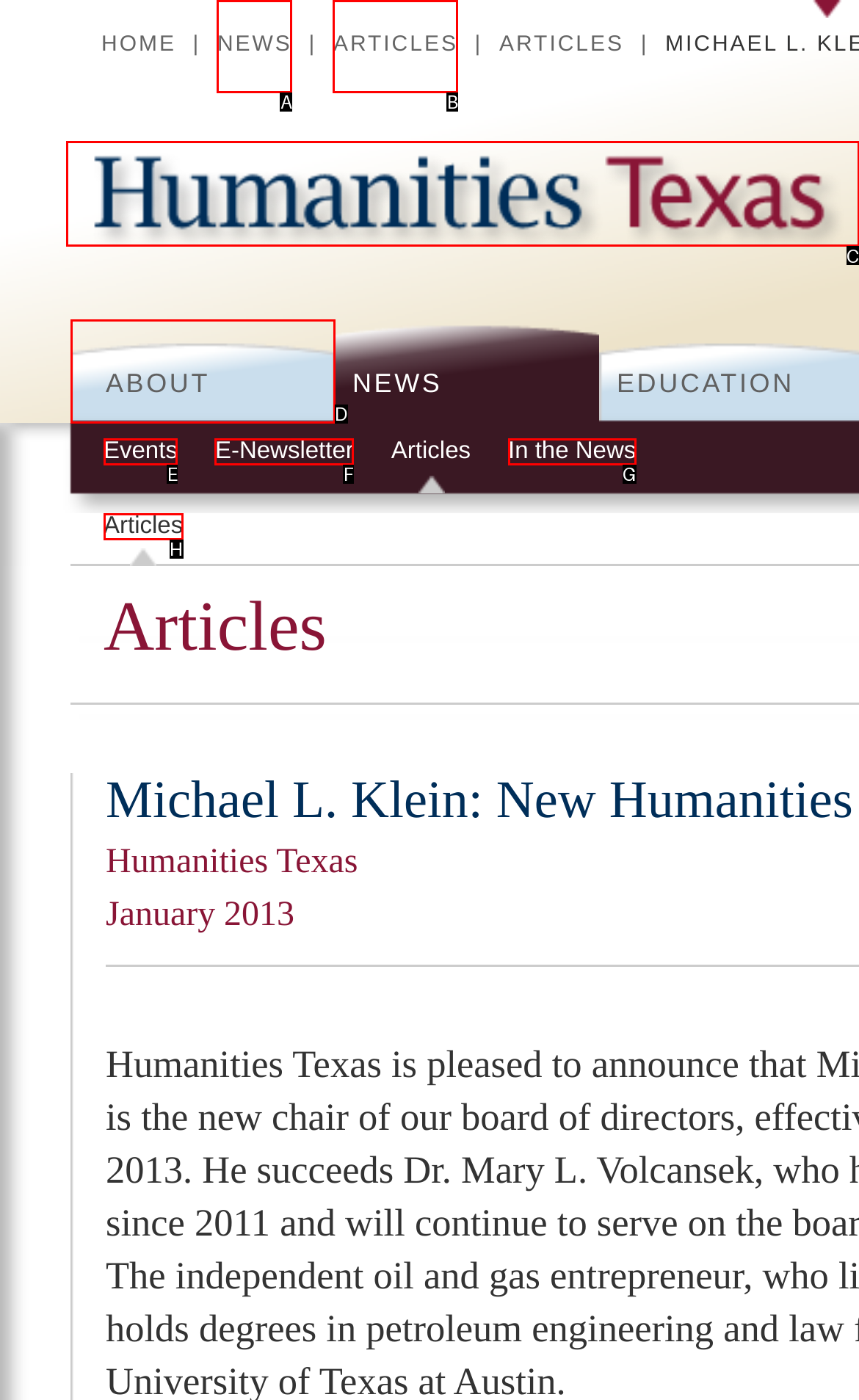Identify the correct HTML element to click to accomplish this task: go to Humanities Texas homepage
Respond with the letter corresponding to the correct choice.

C